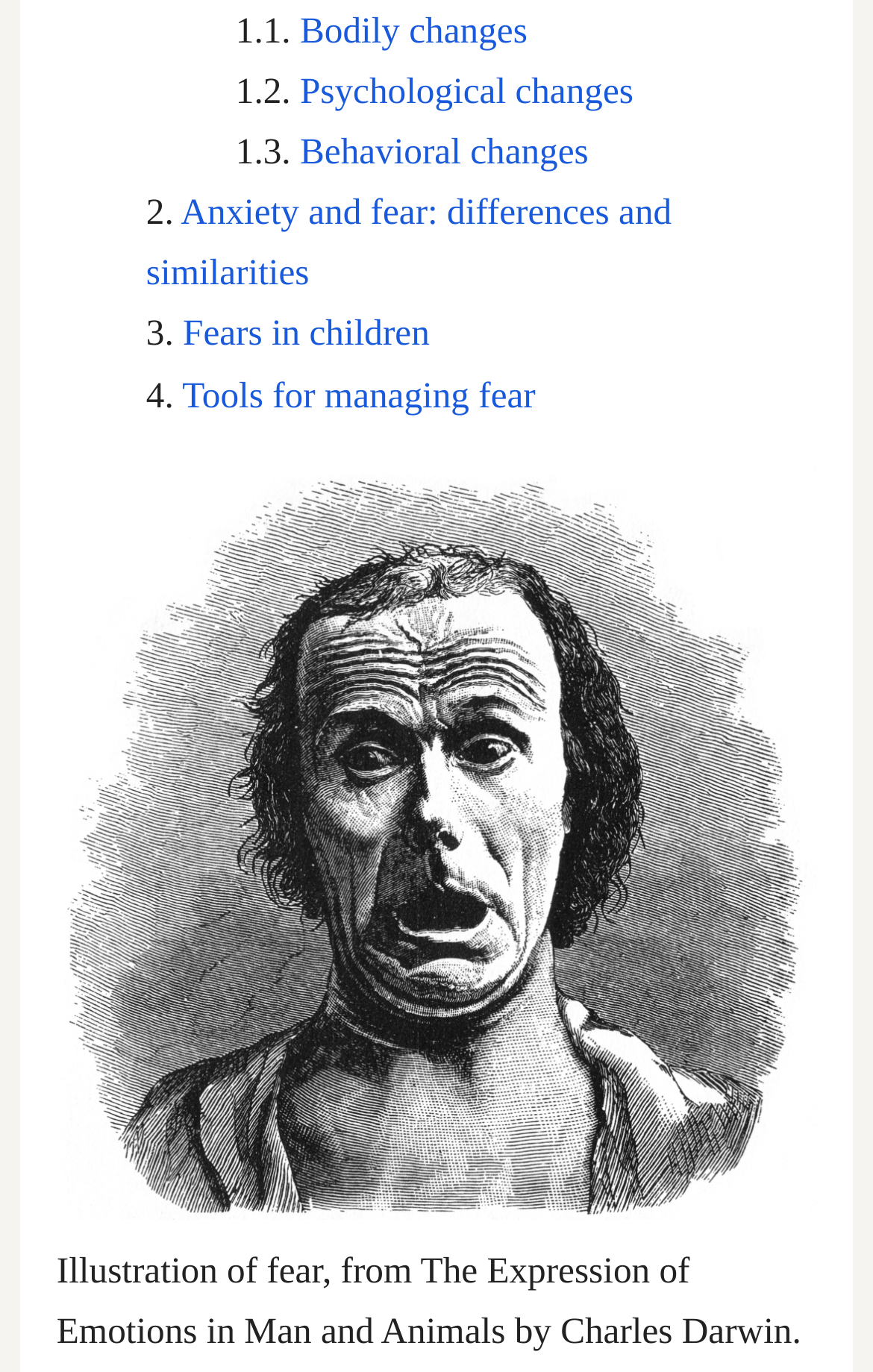From the webpage screenshot, predict the bounding box of the UI element that matches this description: "Fears in children".

[0.209, 0.227, 0.492, 0.258]